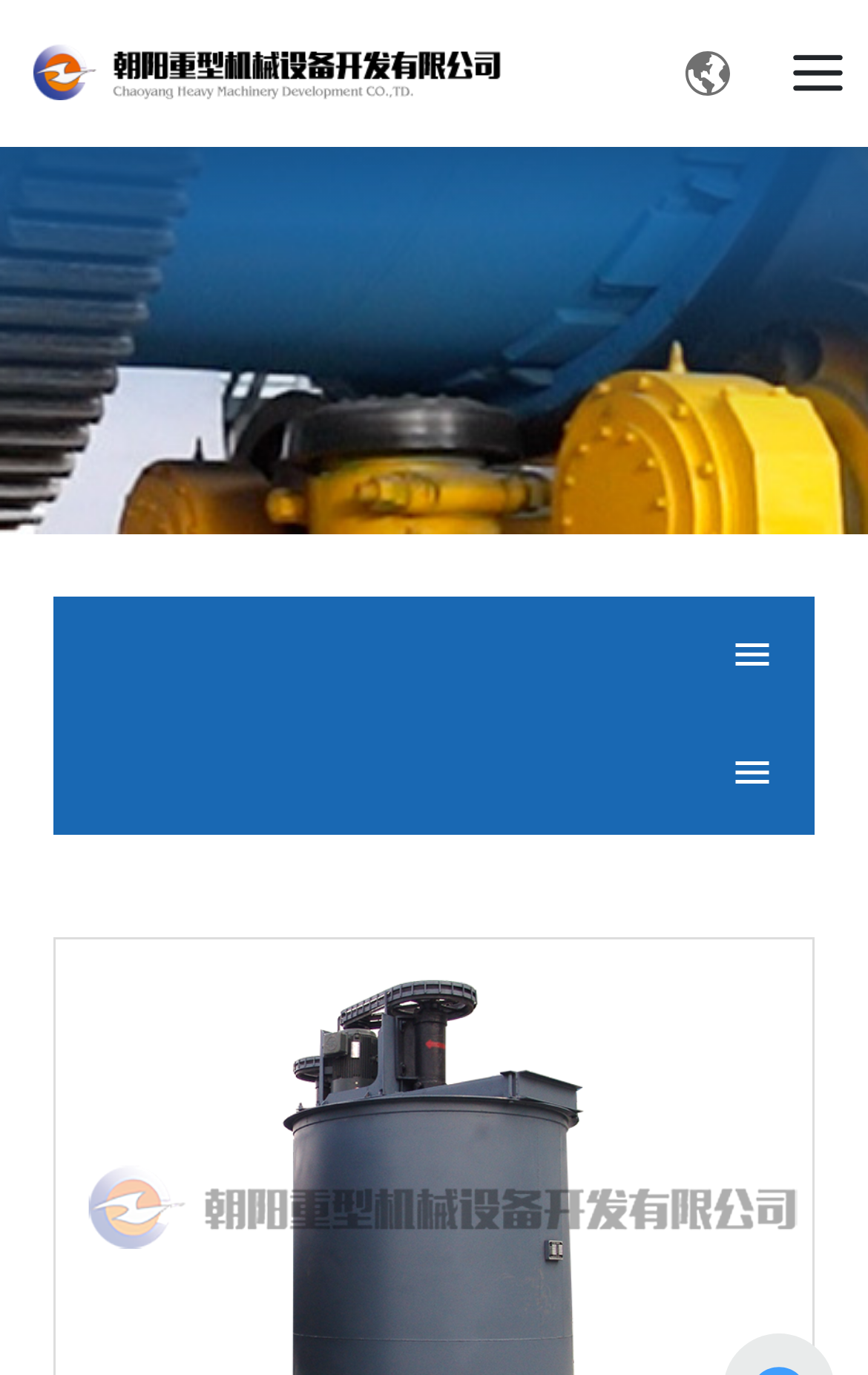Return the bounding box coordinates of the UI element that corresponds to this description: "alt="朝阳重型机械设备开发有限公司" title="朝阳重型机械设备开发有限公司"". The coordinates must be given as four float numbers in the range of 0 and 1, [left, top, right, bottom].

[0.038, 0.033, 0.577, 0.072]